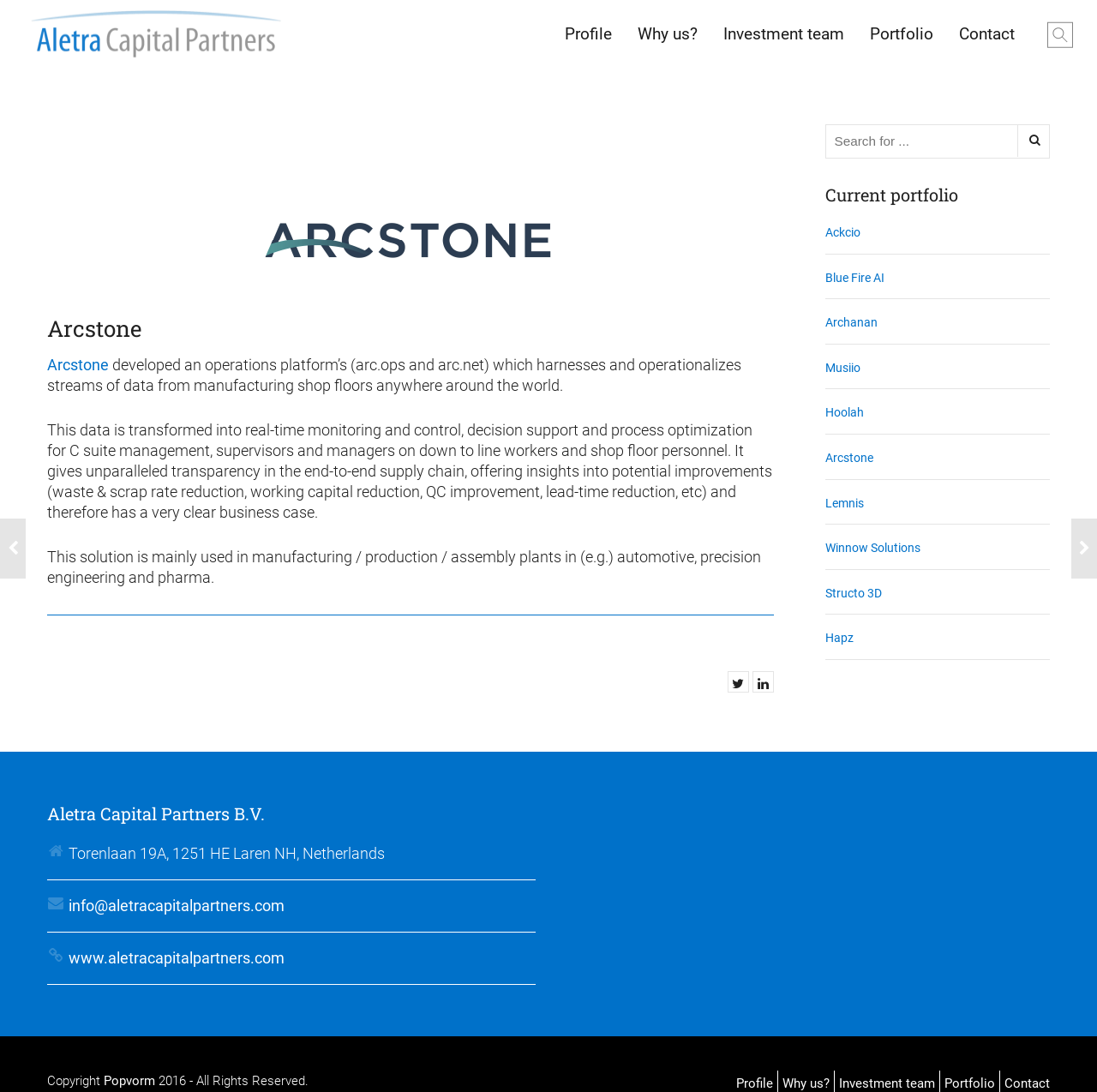Please analyze the image and give a detailed answer to the question:
What is the name of the company mentioned in the top-left corner?

I looked at the top-left corner of the webpage and found a heading element with the text 'Aletra Capital Partners B.V.' which is likely the name of the company.